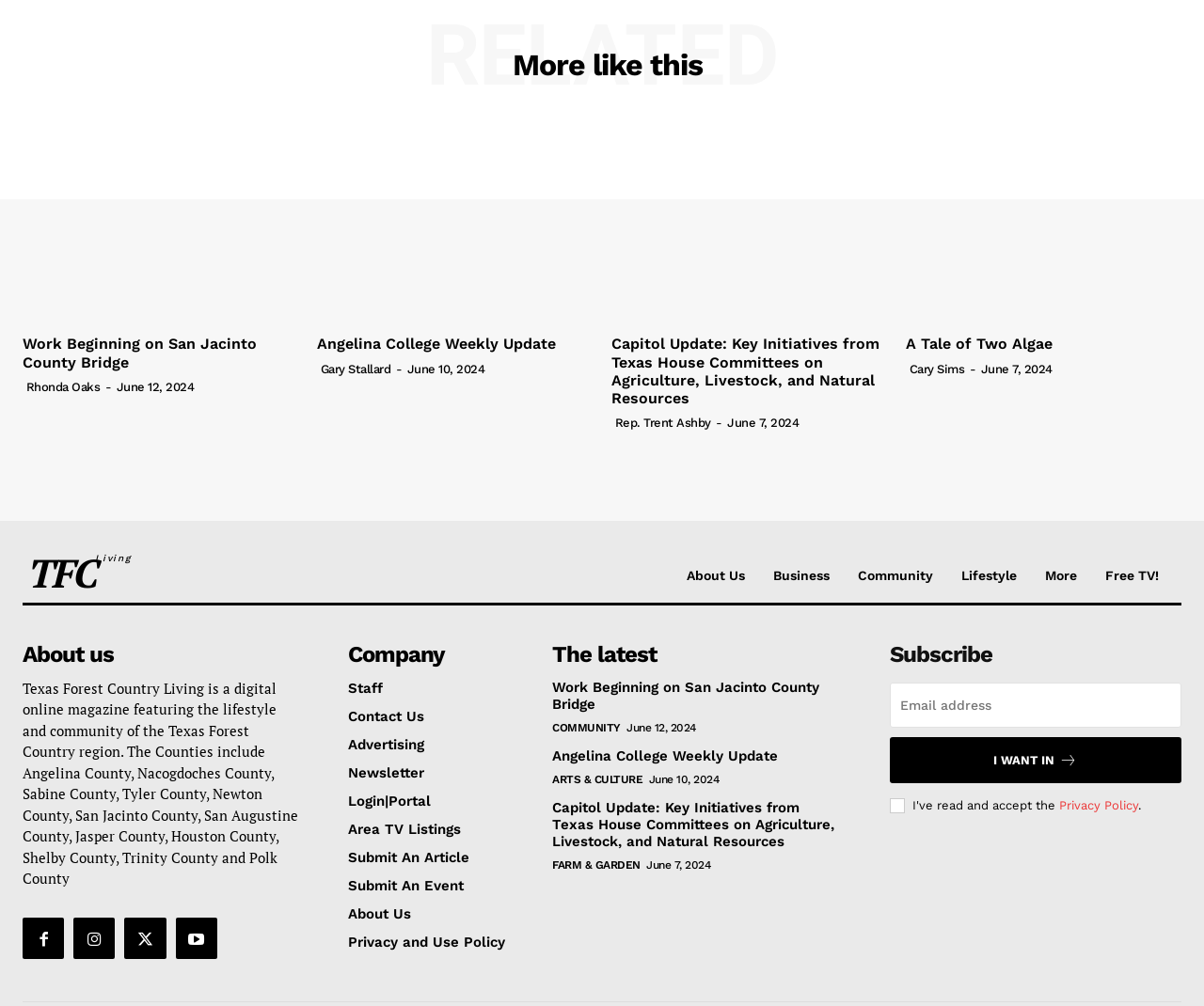Carefully observe the image and respond to the question with a detailed answer:
What categories are available in the top menu?

I found the answer by looking at the links at the top of the webpage, which are categorized as 'About Us', 'Business', 'Community', 'Lifestyle', and 'More'.